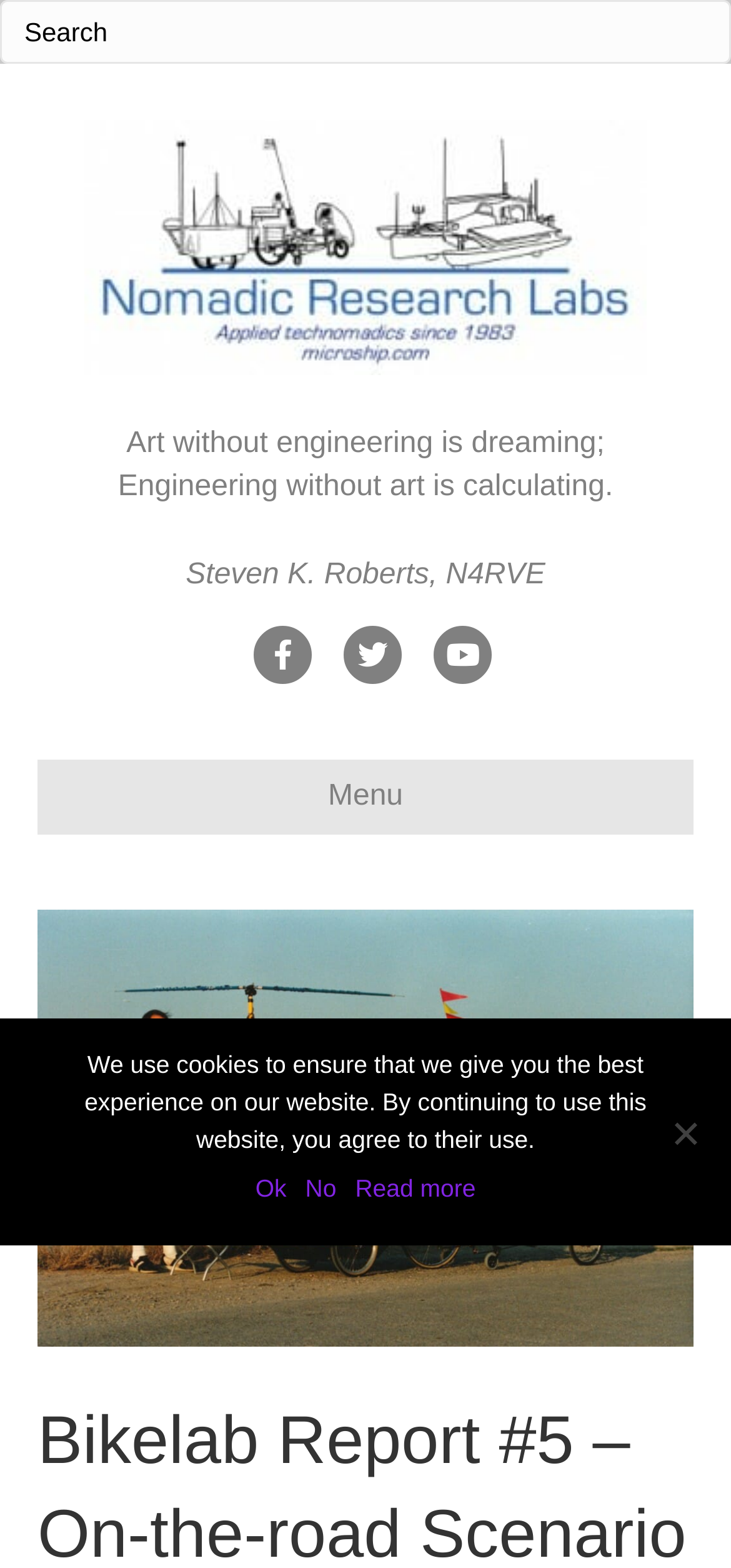Please find the bounding box coordinates of the element that must be clicked to perform the given instruction: "Search for something". The coordinates should be four float numbers from 0 to 1, i.e., [left, top, right, bottom].

[0.0, 0.0, 1.0, 0.041]